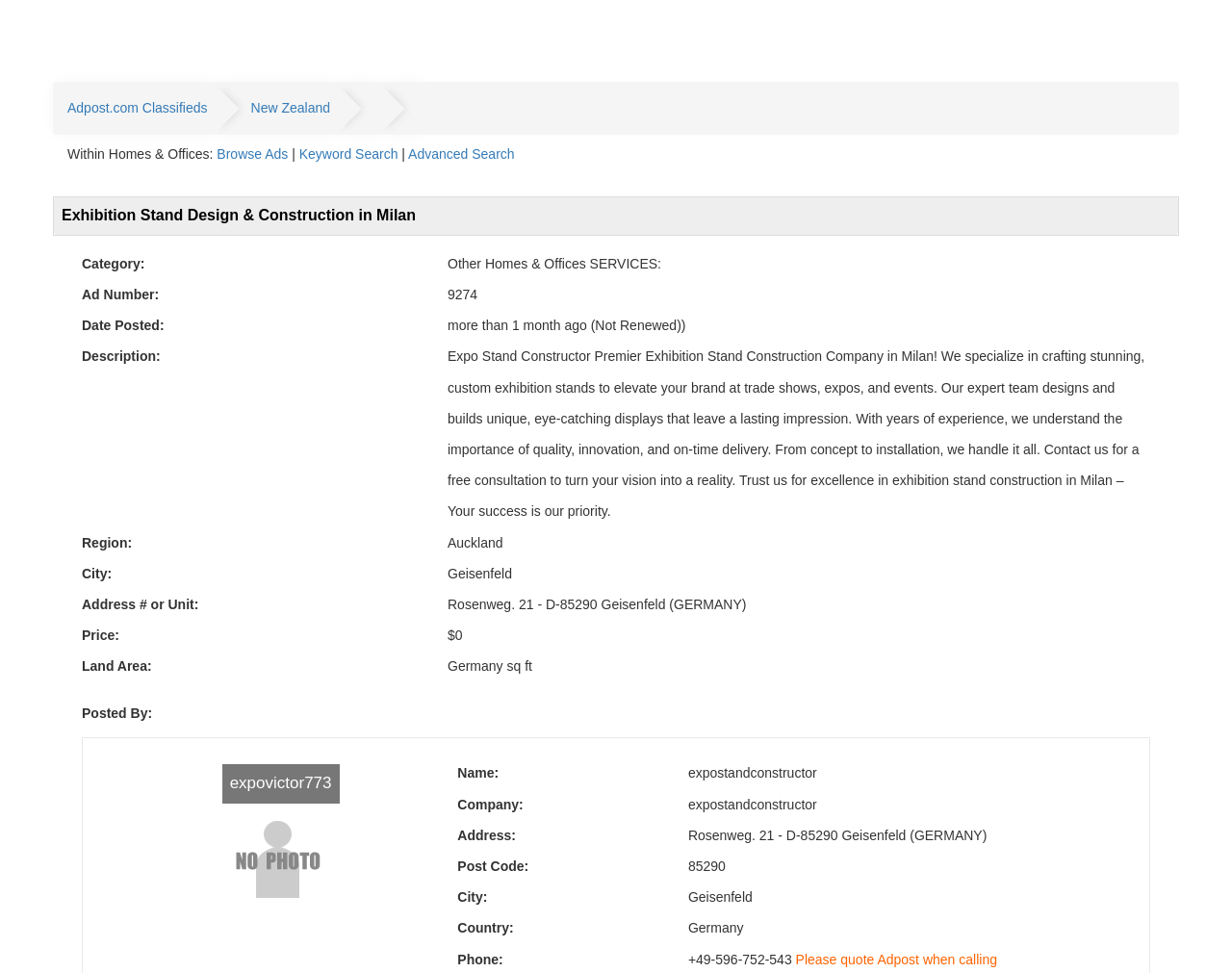Find the bounding box of the web element that fits this description: "Advanced Search".

[0.331, 0.15, 0.418, 0.166]